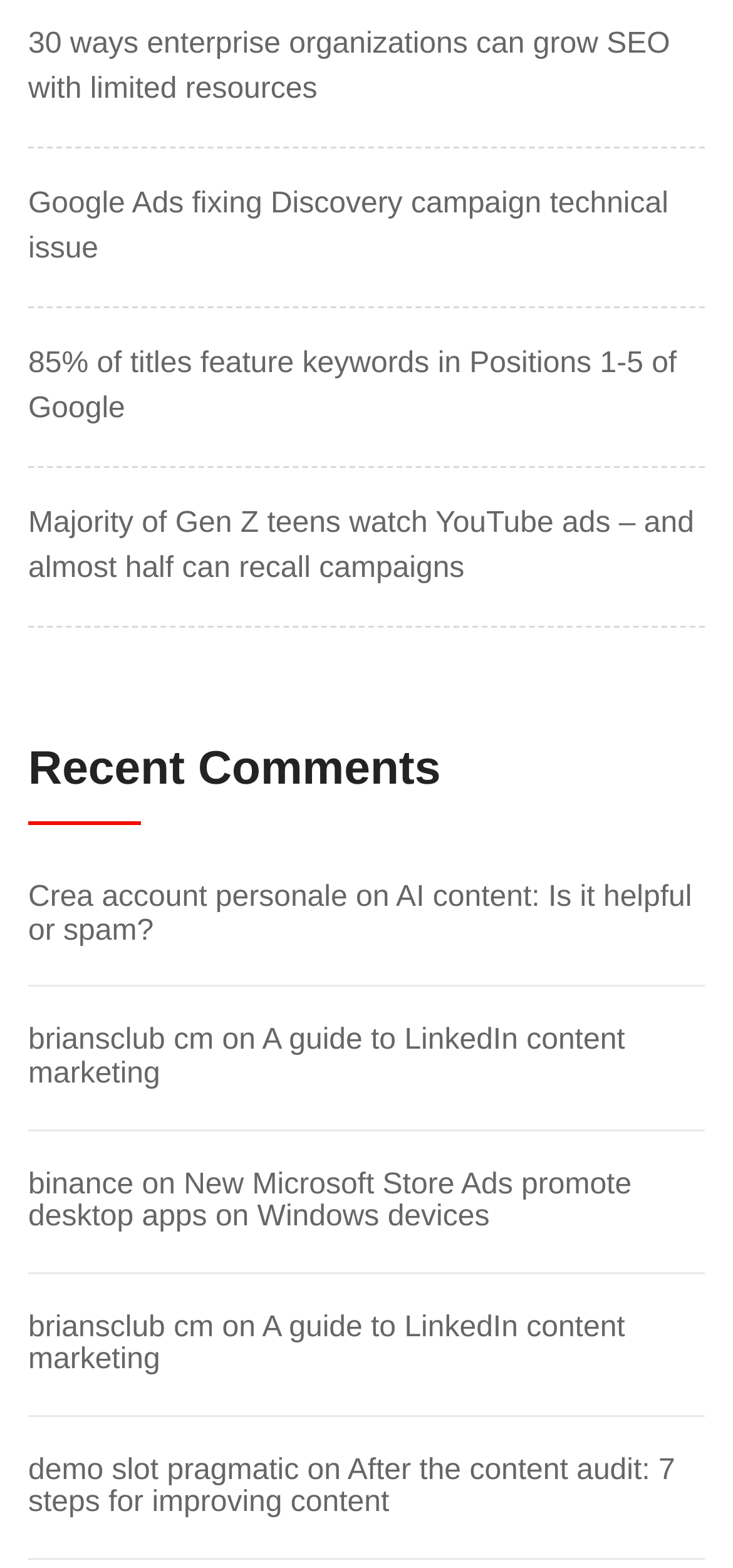Identify the bounding box coordinates for the region of the element that should be clicked to carry out the instruction: "Read about 30 ways enterprise organizations can grow SEO with limited resources". The bounding box coordinates should be four float numbers between 0 and 1, i.e., [left, top, right, bottom].

[0.038, 0.018, 0.914, 0.067]